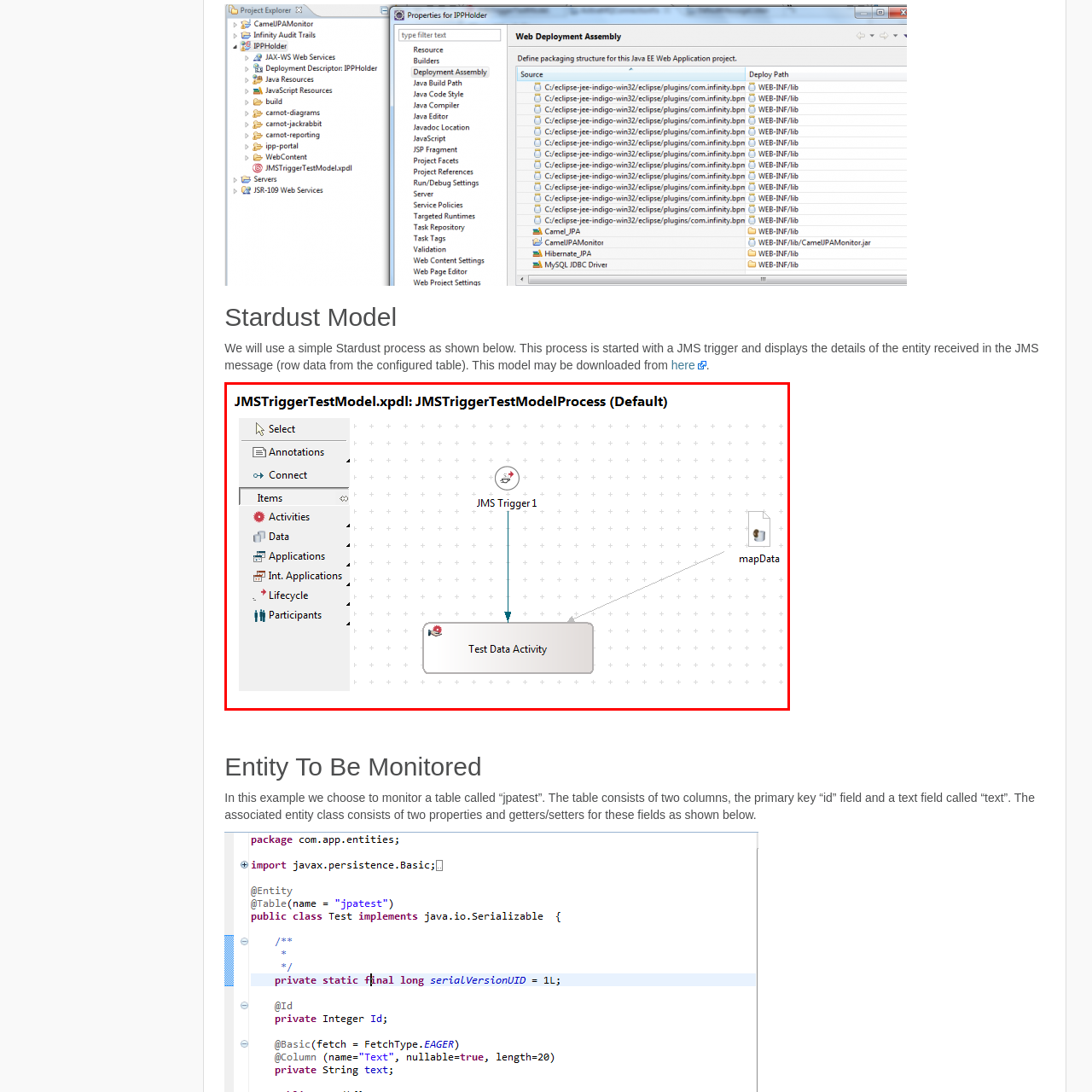What visual feature makes the diagram easier to comprehend?
Review the image encased within the red bounding box and supply a detailed answer according to the visual information available.

The grid lines in the process diagram provide a structured visual reference, making it easier to understand the components and their relationships within the defined process.